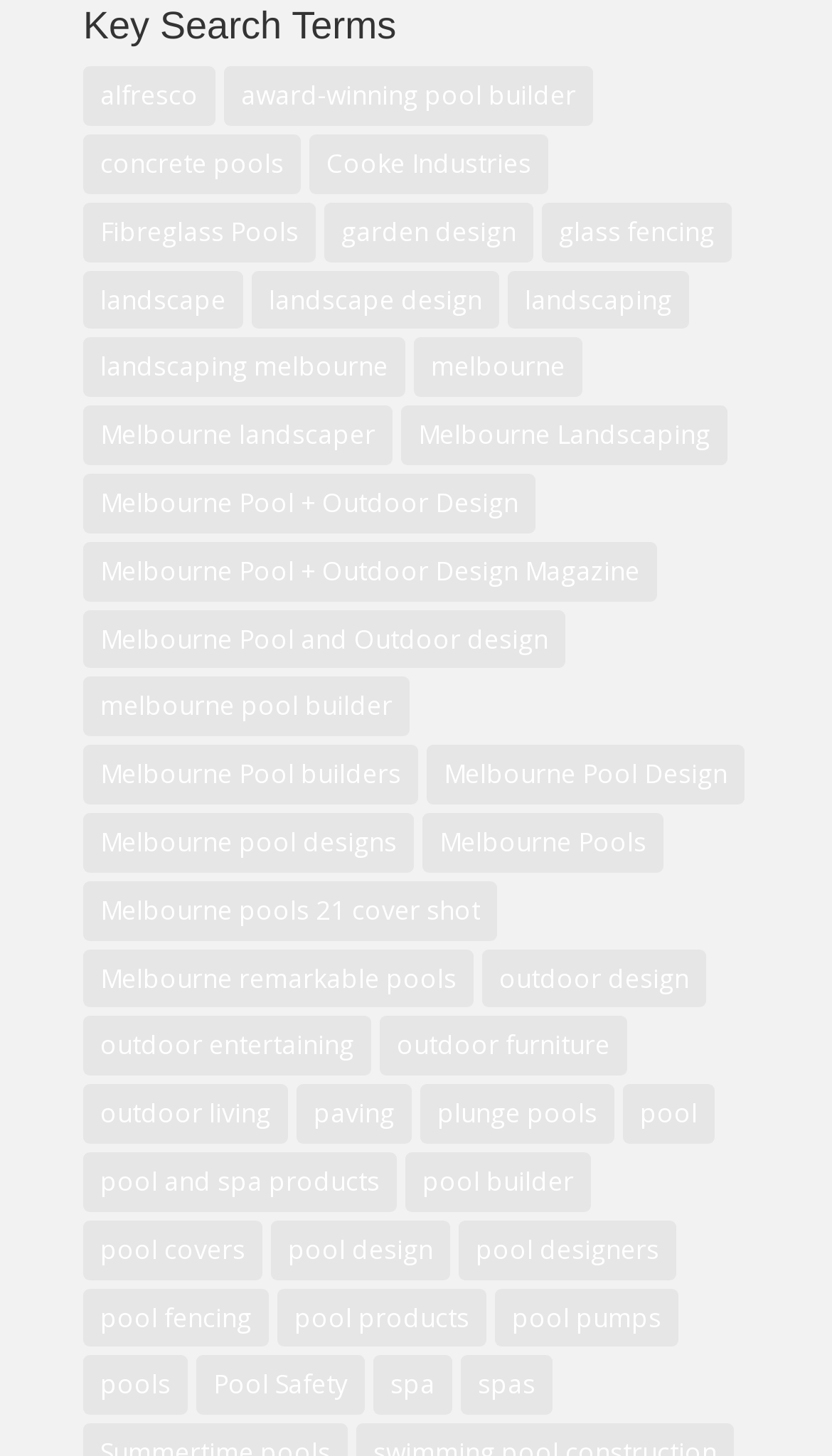Please find the bounding box coordinates in the format (top-left x, top-left y, bottom-right x, bottom-right y) for the given element description. Ensure the coordinates are floating point numbers between 0 and 1. Description: Learn more and customize

None